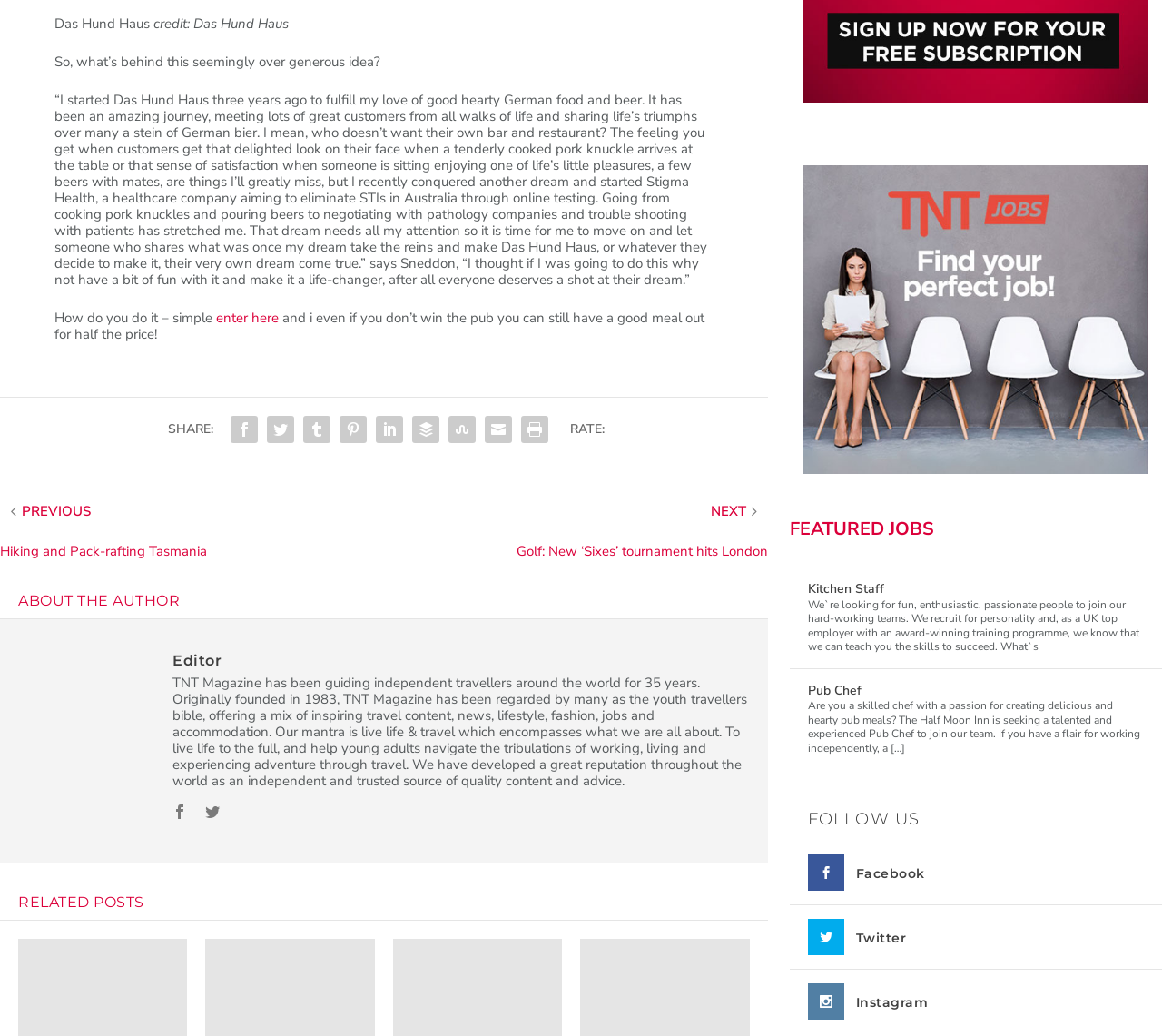What is the name of the restaurant mentioned in the article?
From the details in the image, provide a complete and detailed answer to the question.

The article mentions 'Das Hund Haus' as the name of the restaurant, which is mentioned in the quote by Sneddon, the founder of the restaurant.